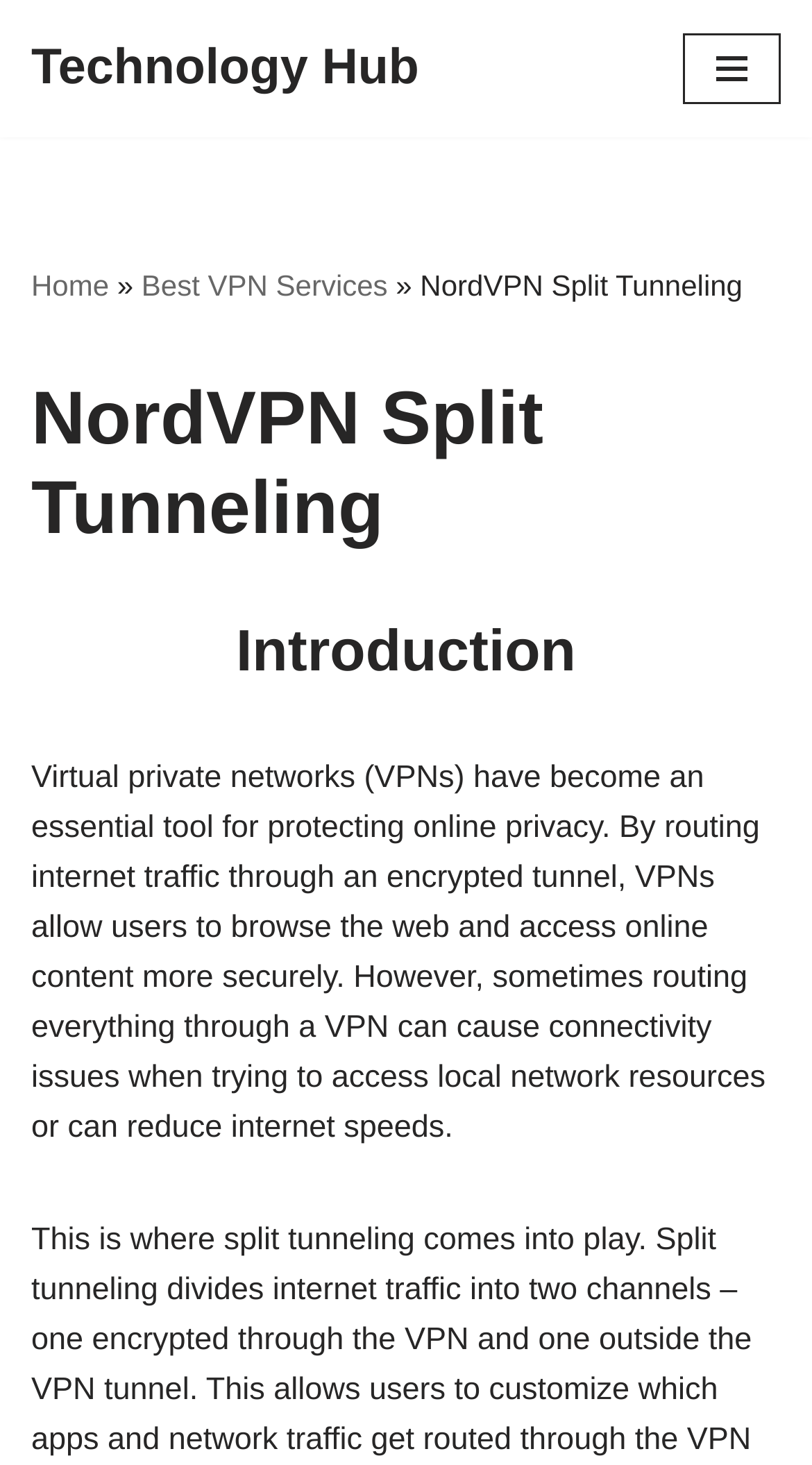Generate the text content of the main heading of the webpage.

NordVPN Split Tunneling